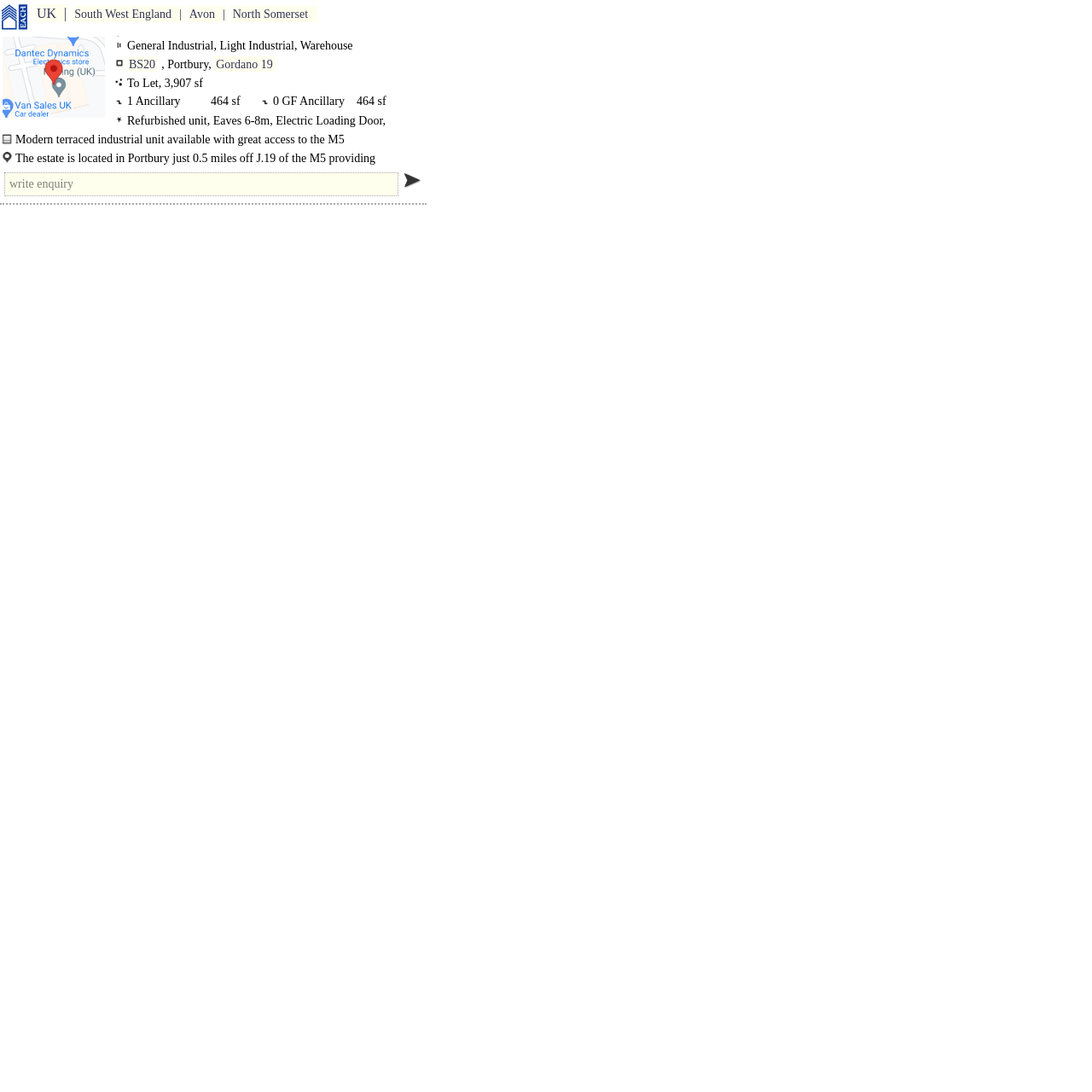From the element description: "Gordano 19", extract the bounding box coordinates of the UI element. The coordinates should be expressed as four float numbers between 0 and 1, in the order [left, top, right, bottom].

[0.196, 0.052, 0.251, 0.066]